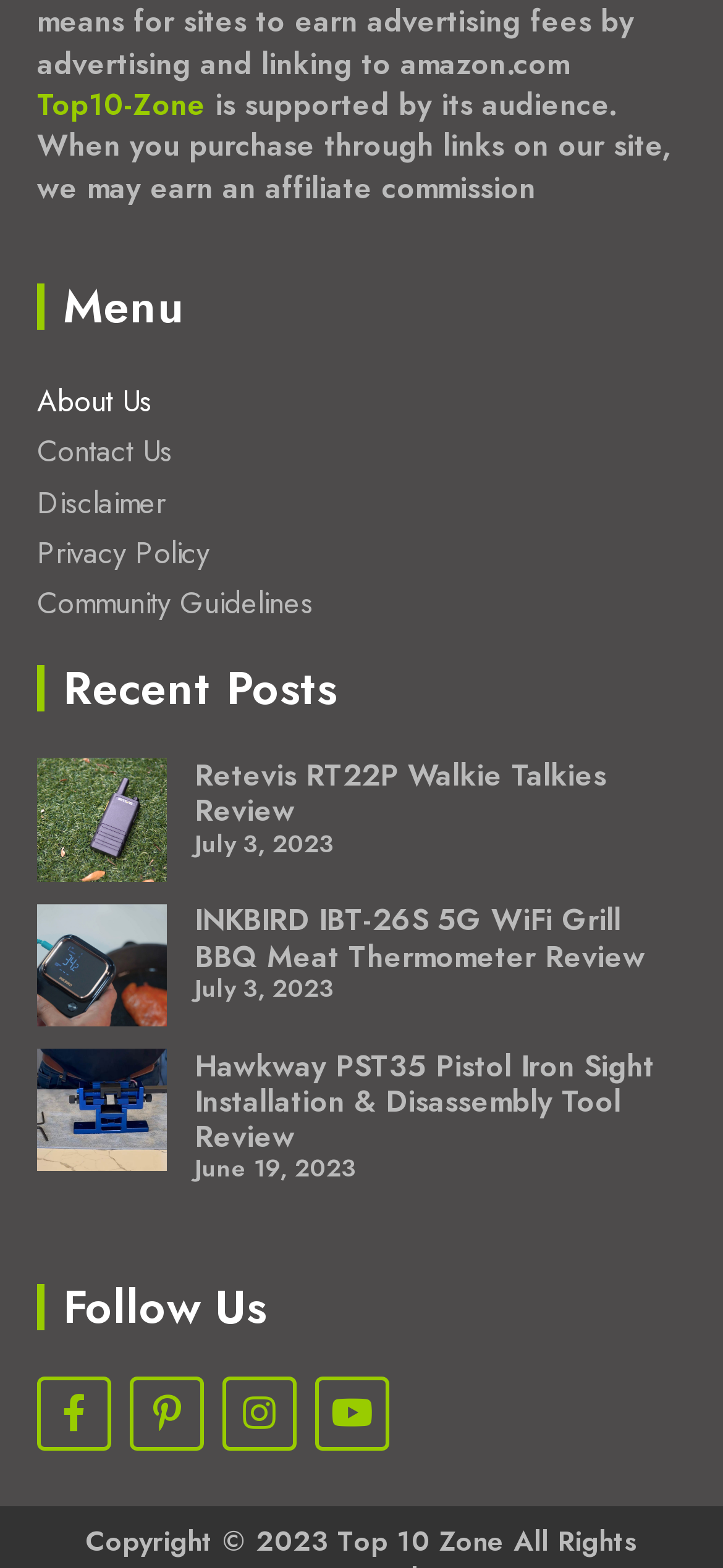What is the title of the first article?
Using the image as a reference, answer the question with a short word or phrase.

Retevis RT22P Walkie Talkies Review